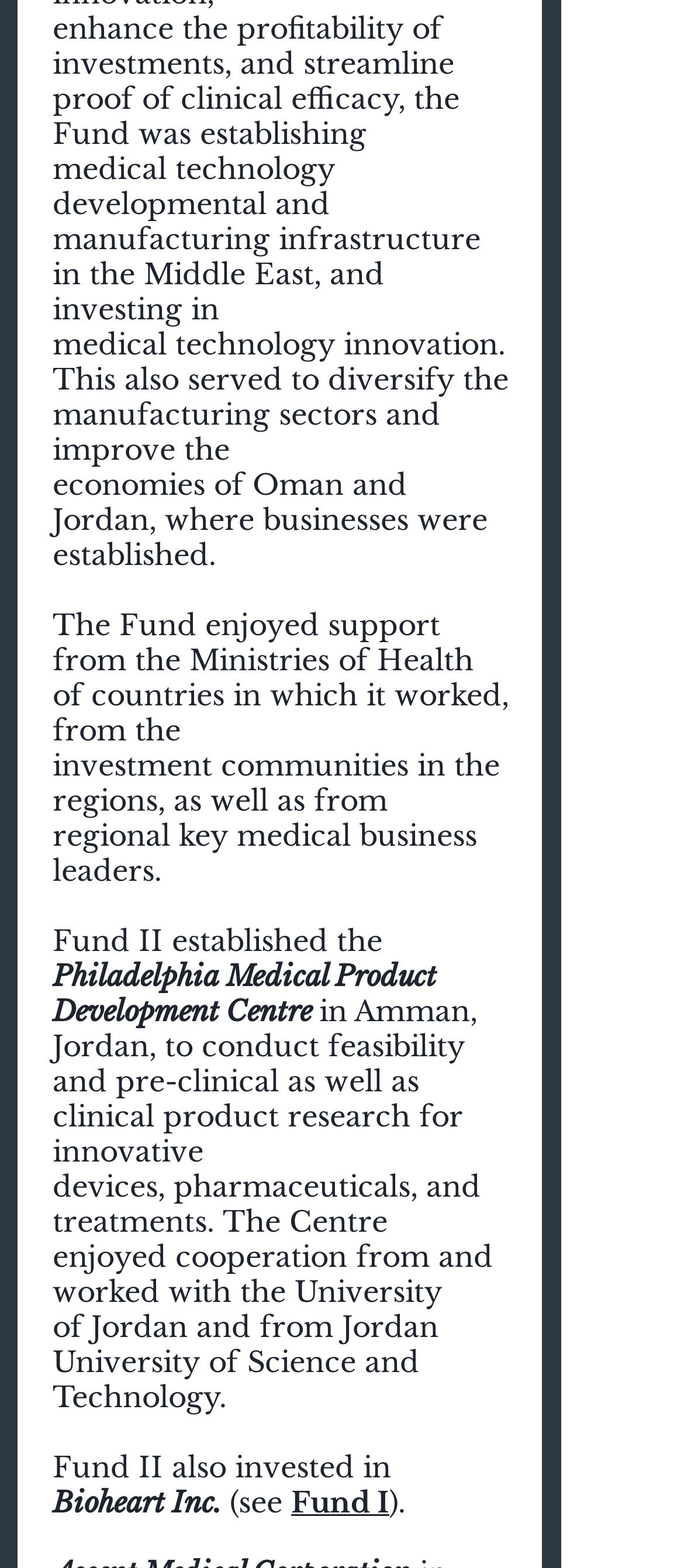Please answer the following question using a single word or phrase: 
Where is the Philadelphia Medical Product Development Centre located?

Amman, Jordan